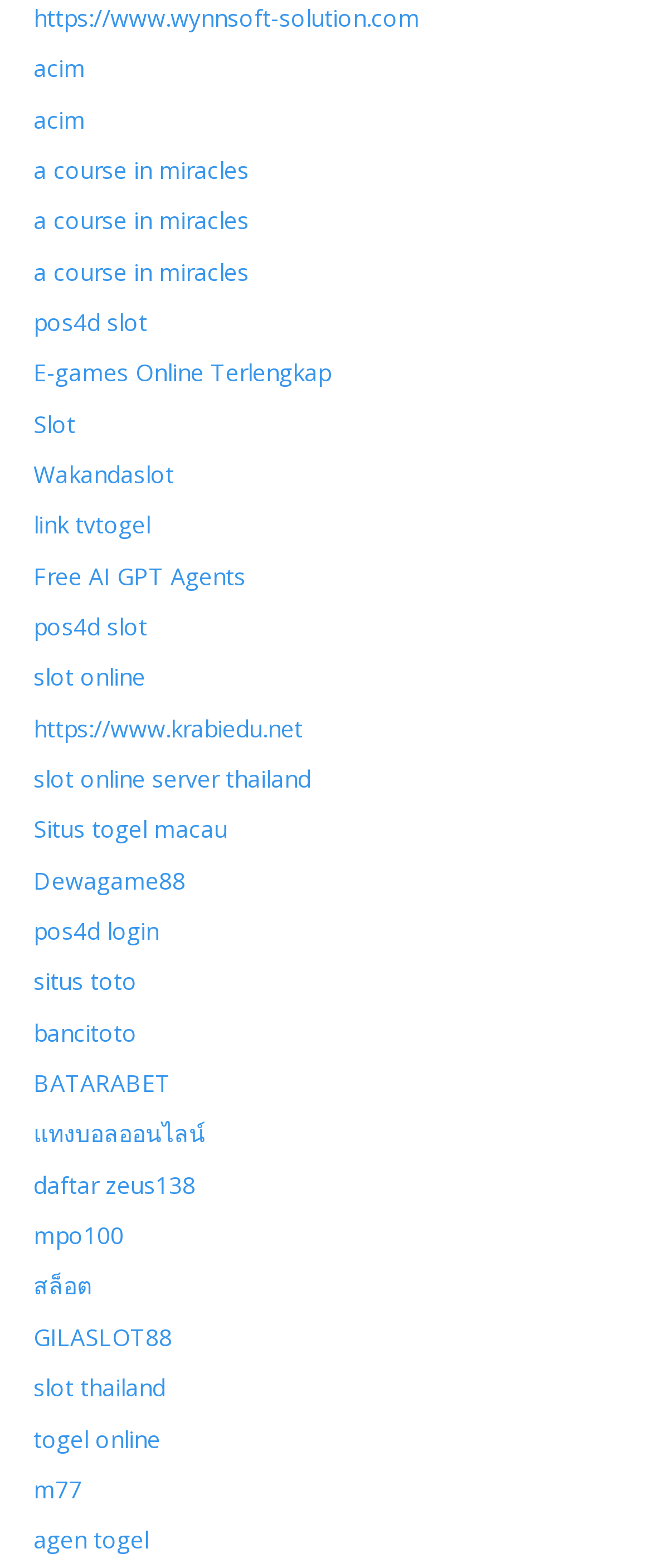Please identify the bounding box coordinates of the area that needs to be clicked to follow this instruction: "check out GILASLOT88".

[0.051, 0.842, 0.264, 0.863]